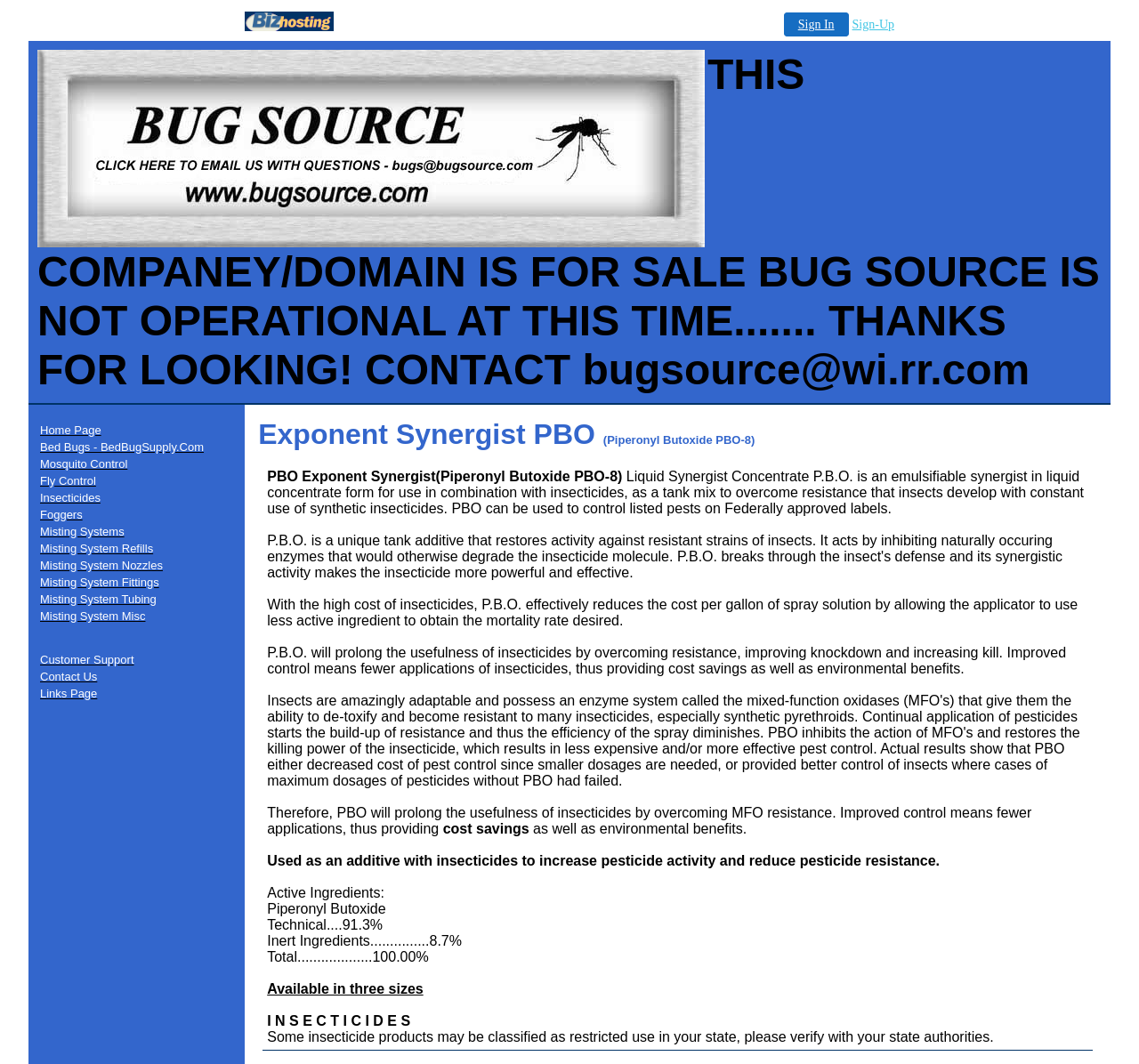What is the purpose of the misting system?
Look at the screenshot and give a one-word or phrase answer.

Pest control